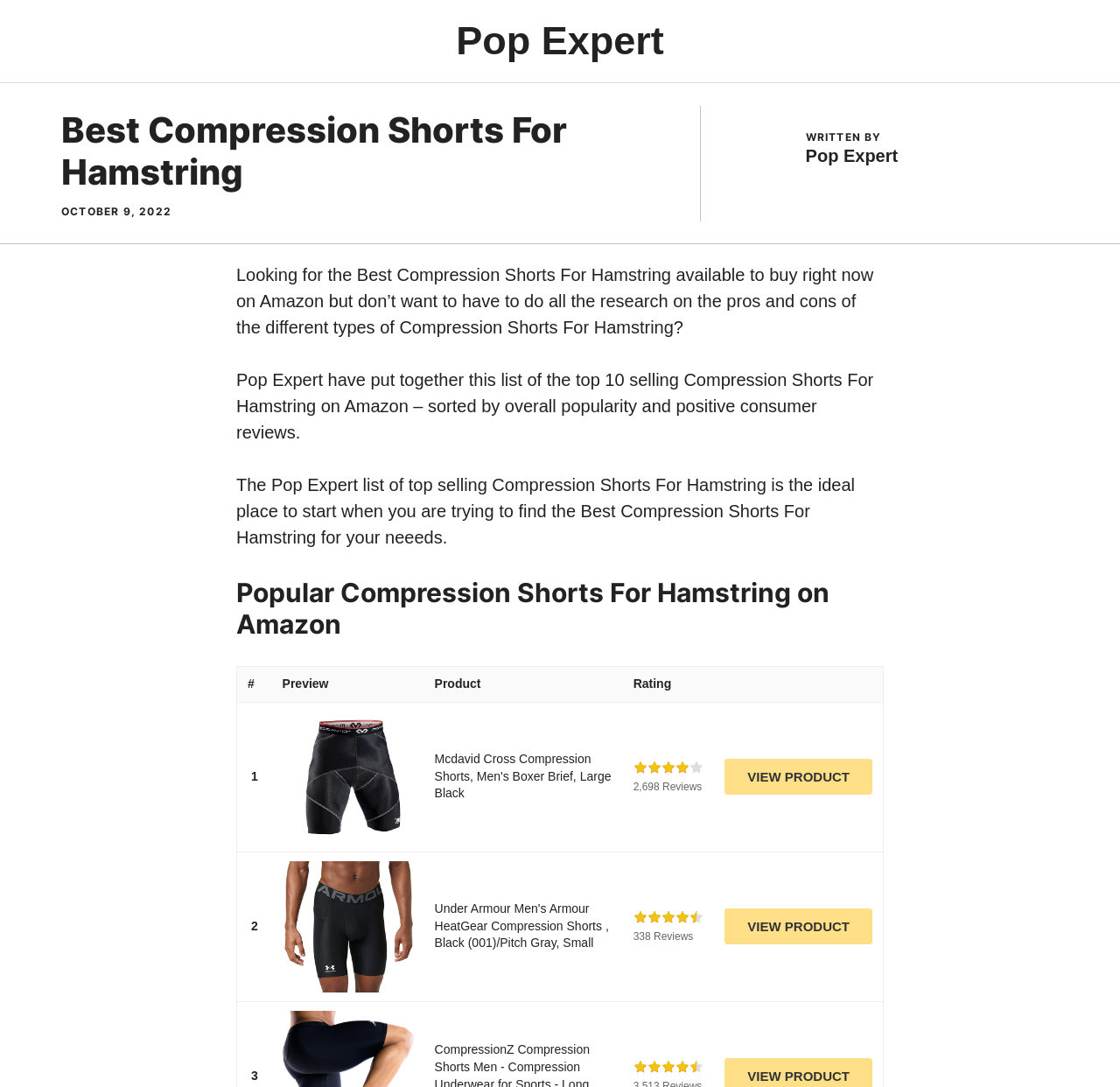Please provide a detailed answer to the question below based on the screenshot: 
What is the date of the article?

I found the text 'OCTOBER 9, 2022' near the top of the webpage, which appears to be the date the article was written or published.